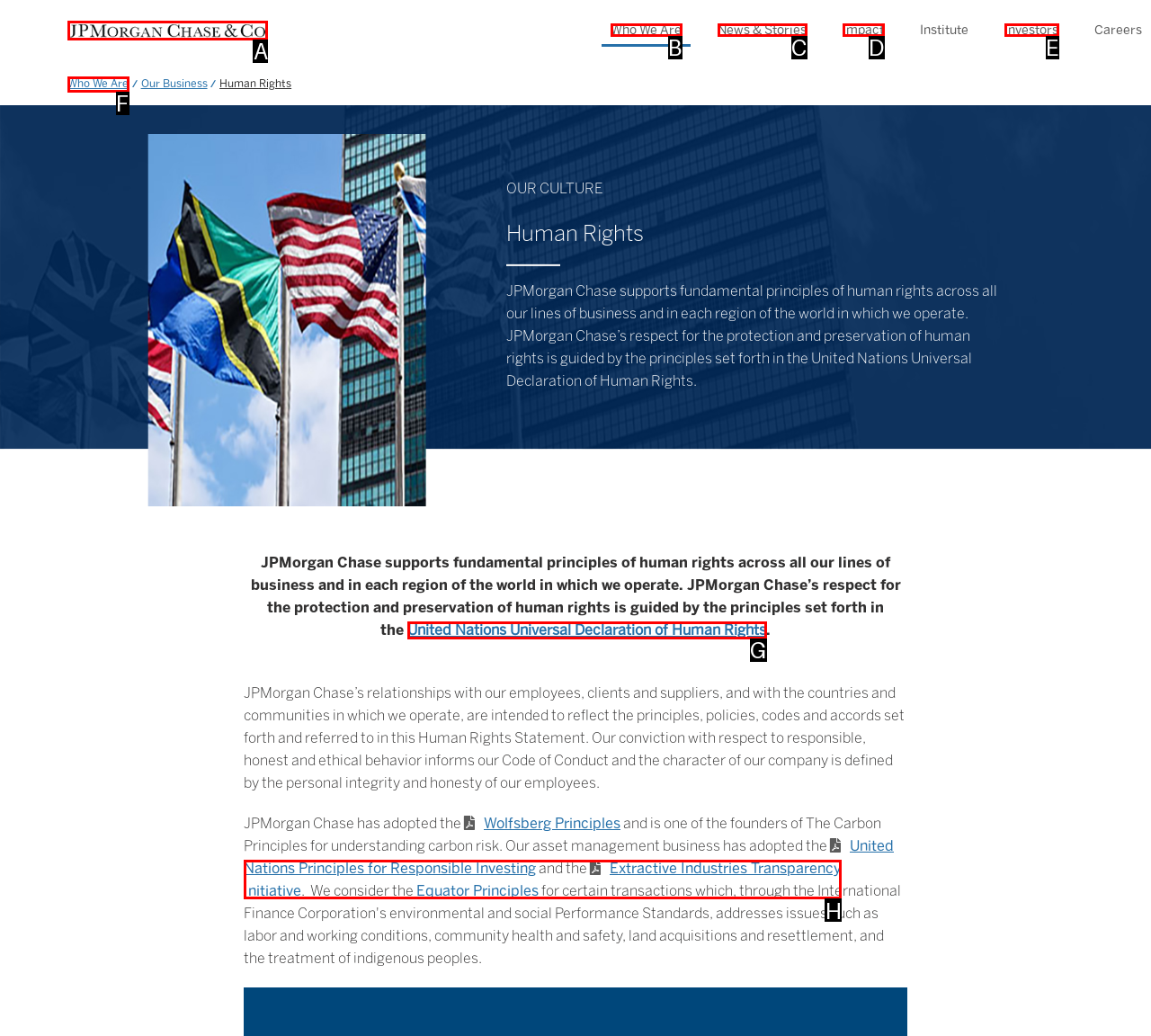Determine the correct UI element to click for this instruction: Click on the 'Extractive Industries Transparency Initiative' link. Respond with the letter of the chosen element.

H